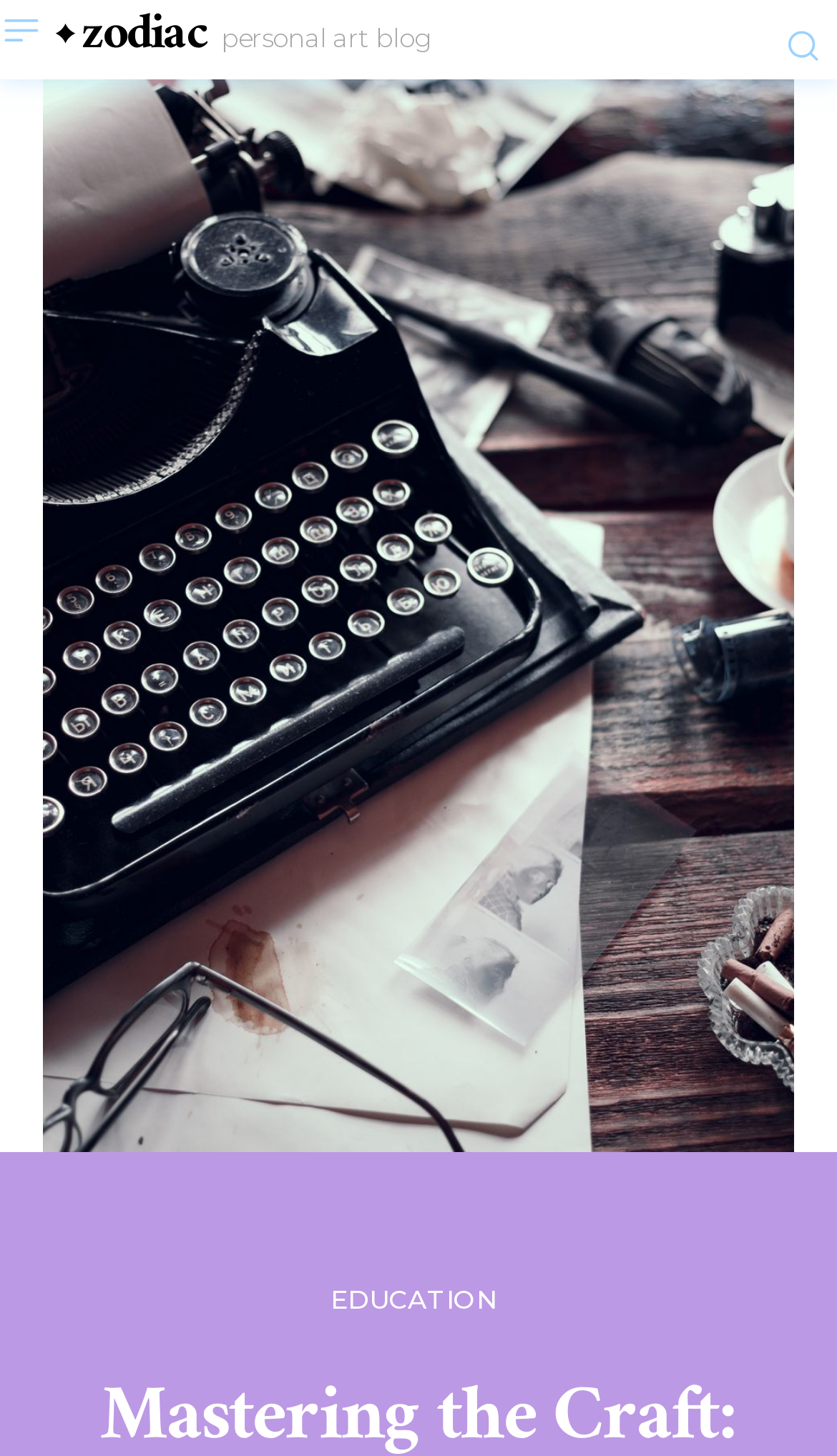Identify the bounding box coordinates for the UI element mentioned here: "Education". Provide the coordinates as four float values between 0 and 1, i.e., [left, top, right, bottom].

[0.379, 0.88, 0.608, 0.908]